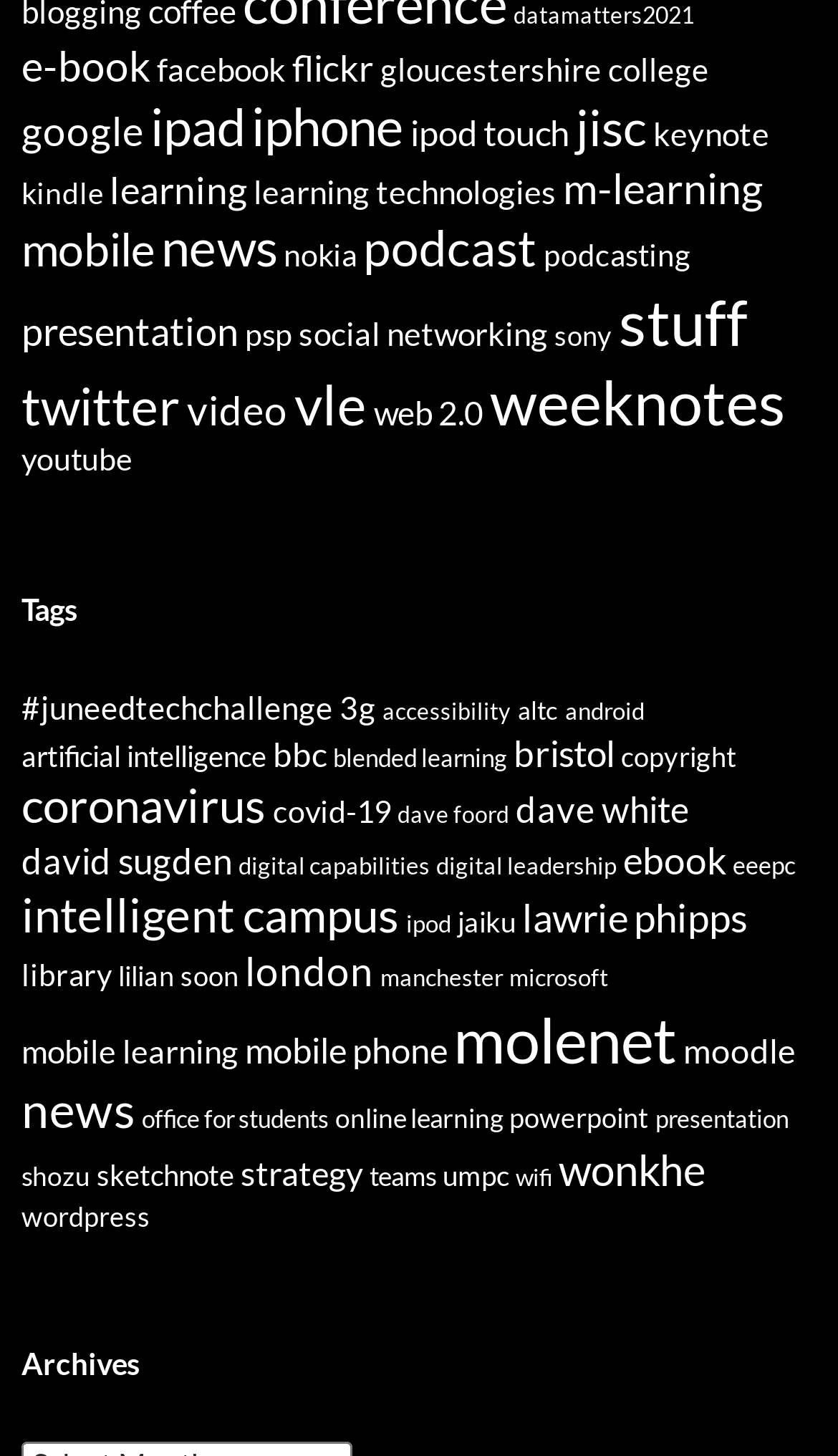Determine the bounding box coordinates of the clickable element to achieve the following action: 'Click on the 'datamatters2021' link'. Provide the coordinates as four float values between 0 and 1, formatted as [left, top, right, bottom].

[0.613, 0.001, 0.828, 0.02]